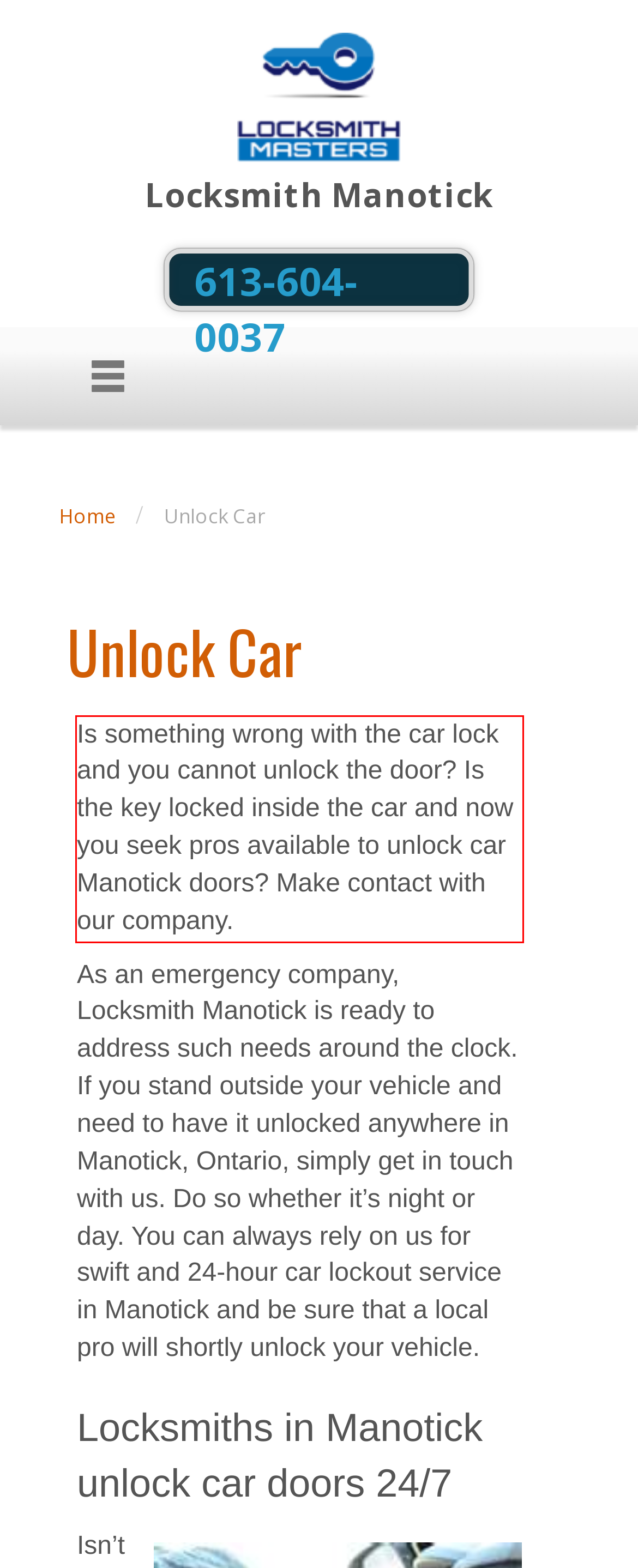Please look at the screenshot provided and find the red bounding box. Extract the text content contained within this bounding box.

Is something wrong with the car lock and you cannot unlock the door? Is the key locked inside the car and now you seek pros available to unlock car Manotick doors? Make contact with our company.